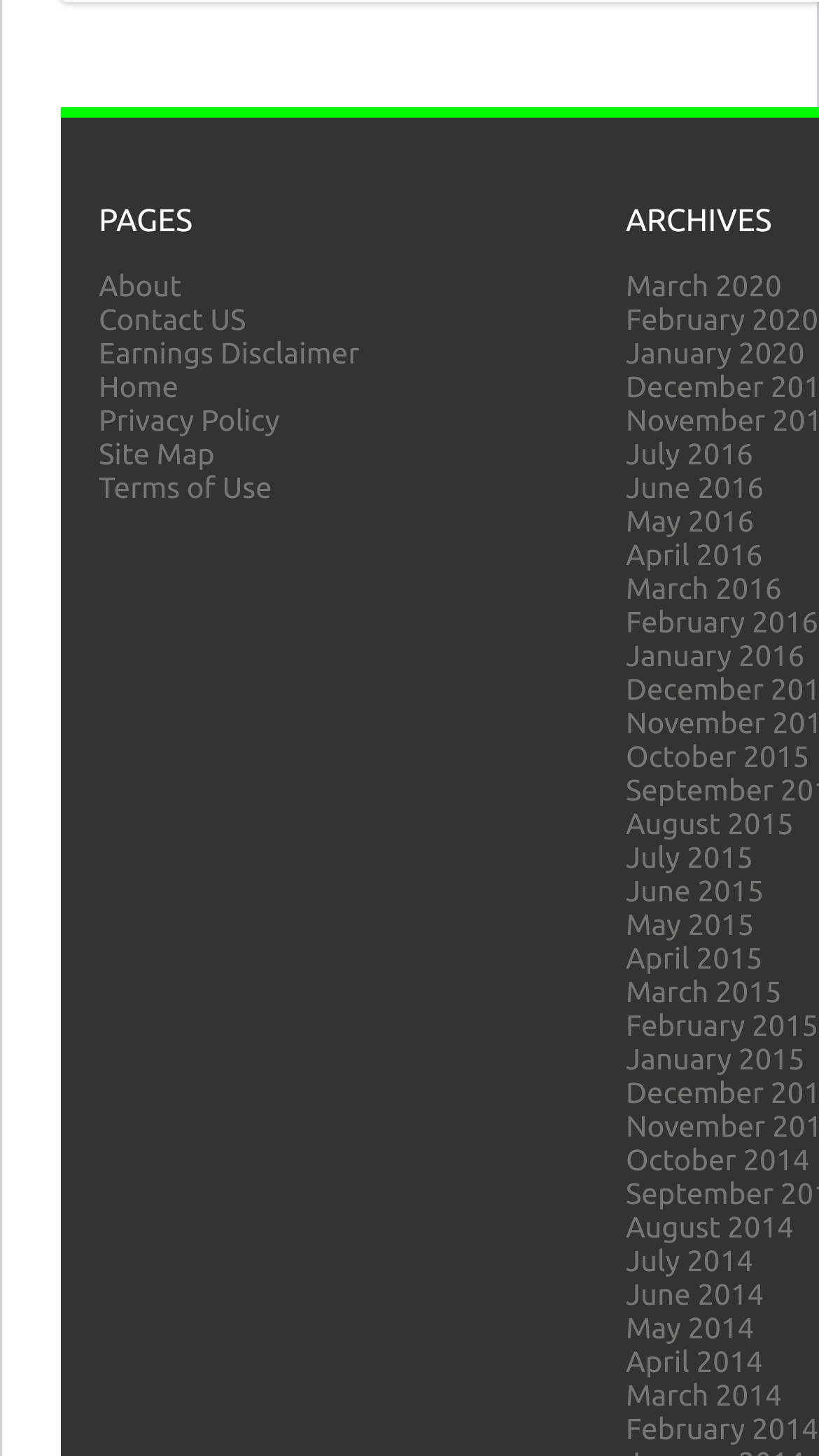How many links are there in the top-left section?
Using the image, provide a concise answer in one word or a short phrase.

7